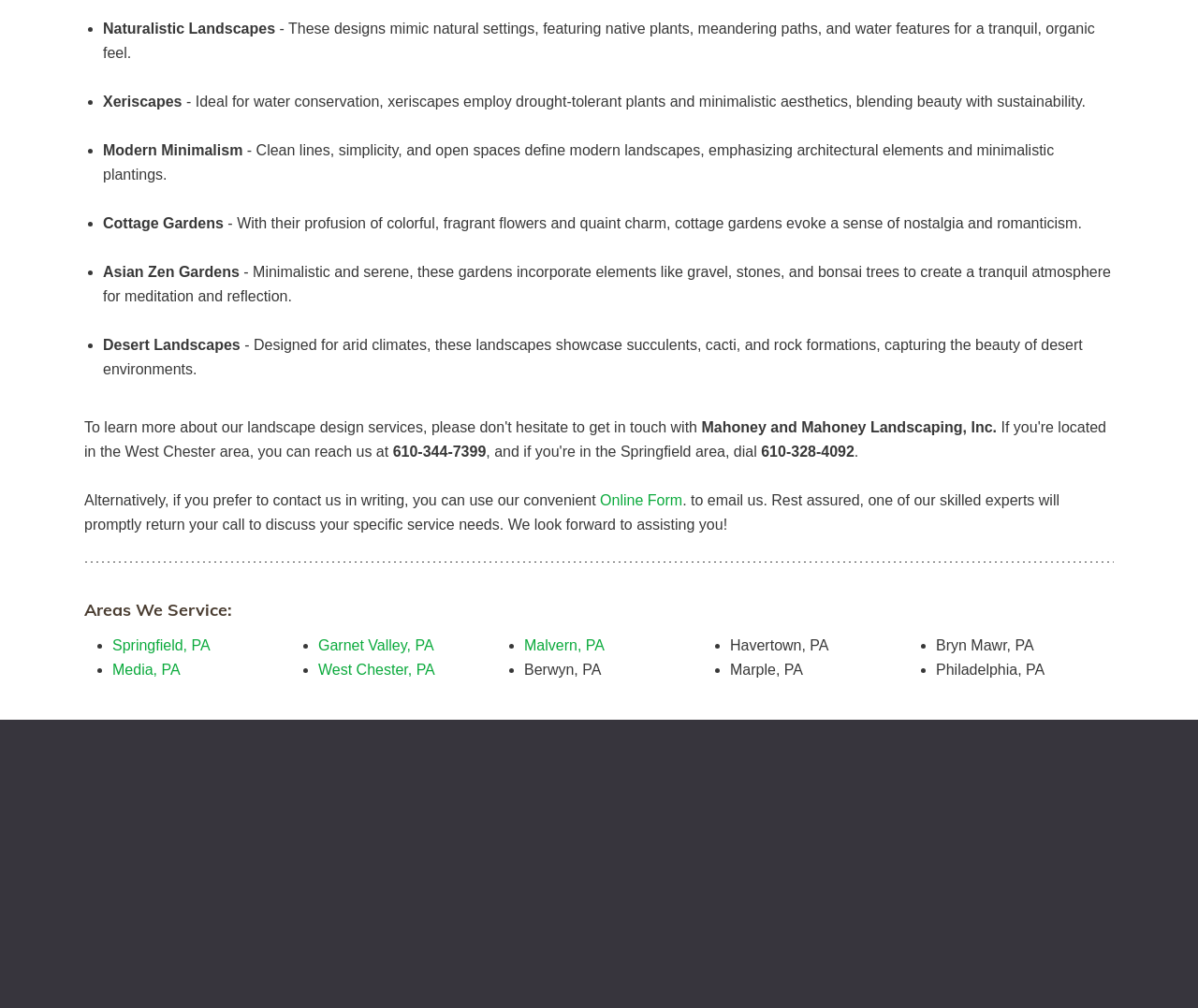What type of landscapes are featured on this webpage?
Based on the image, answer the question with a single word or brief phrase.

Naturalistic Landscapes, Xeriscapes, etc.